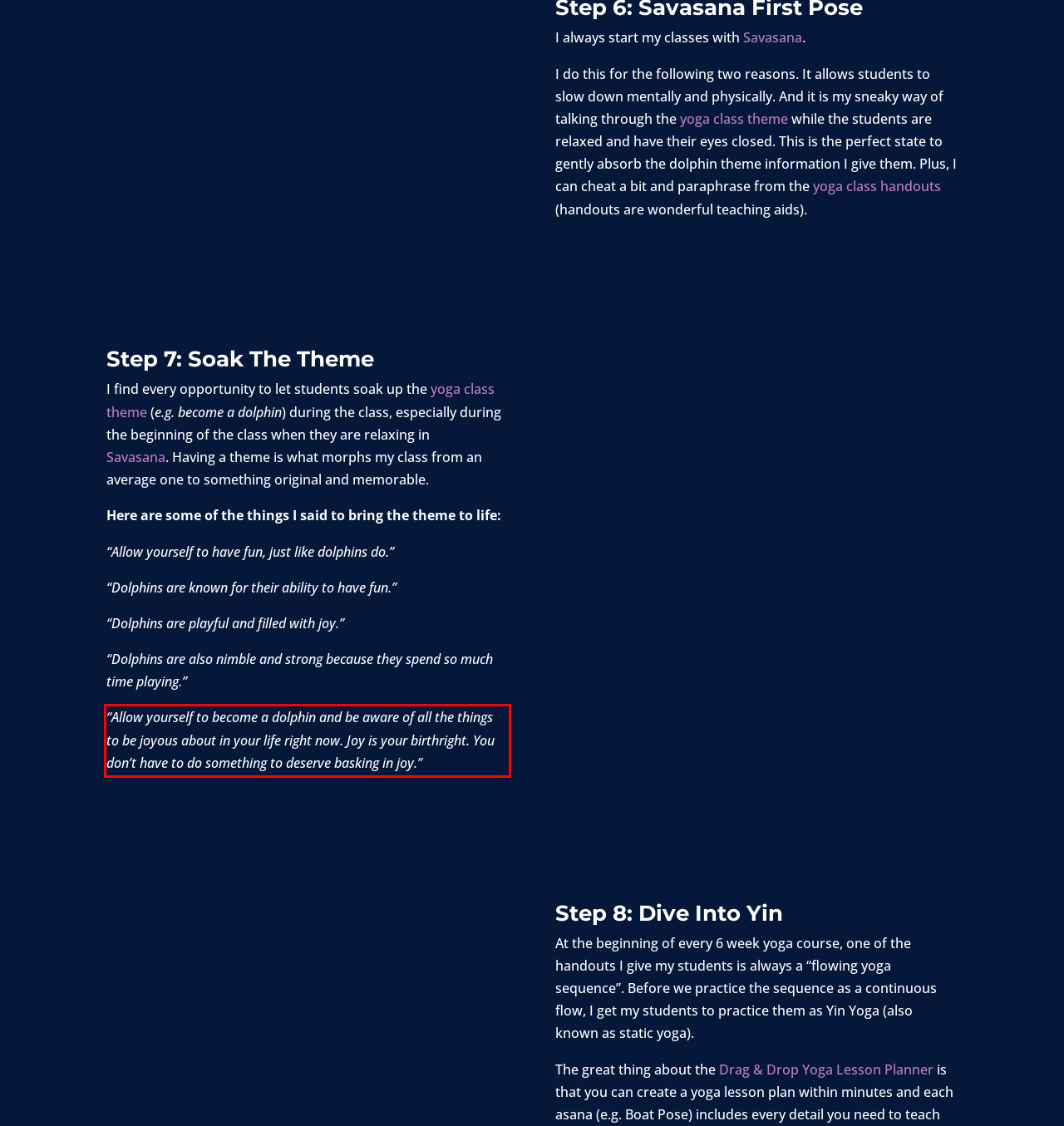Please look at the screenshot provided and find the red bounding box. Extract the text content contained within this bounding box.

“Allow yourself to become a dolphin and be aware of all the things to be joyous about in your life right now. Joy is your birthright. You don’t have to do something to deserve basking in joy.”